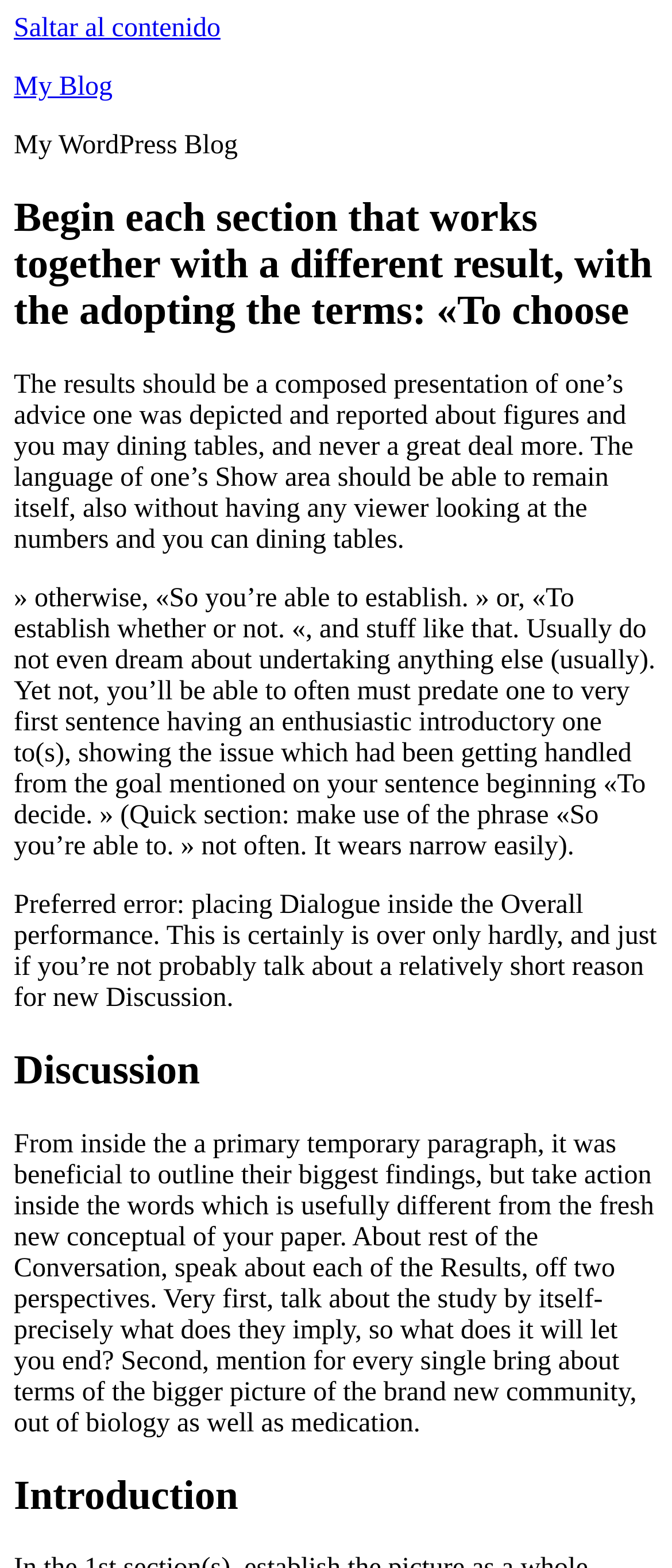Locate the bounding box of the UI element based on this description: "My Blog". Provide four float numbers between 0 and 1 as [left, top, right, bottom].

[0.021, 0.046, 0.168, 0.065]